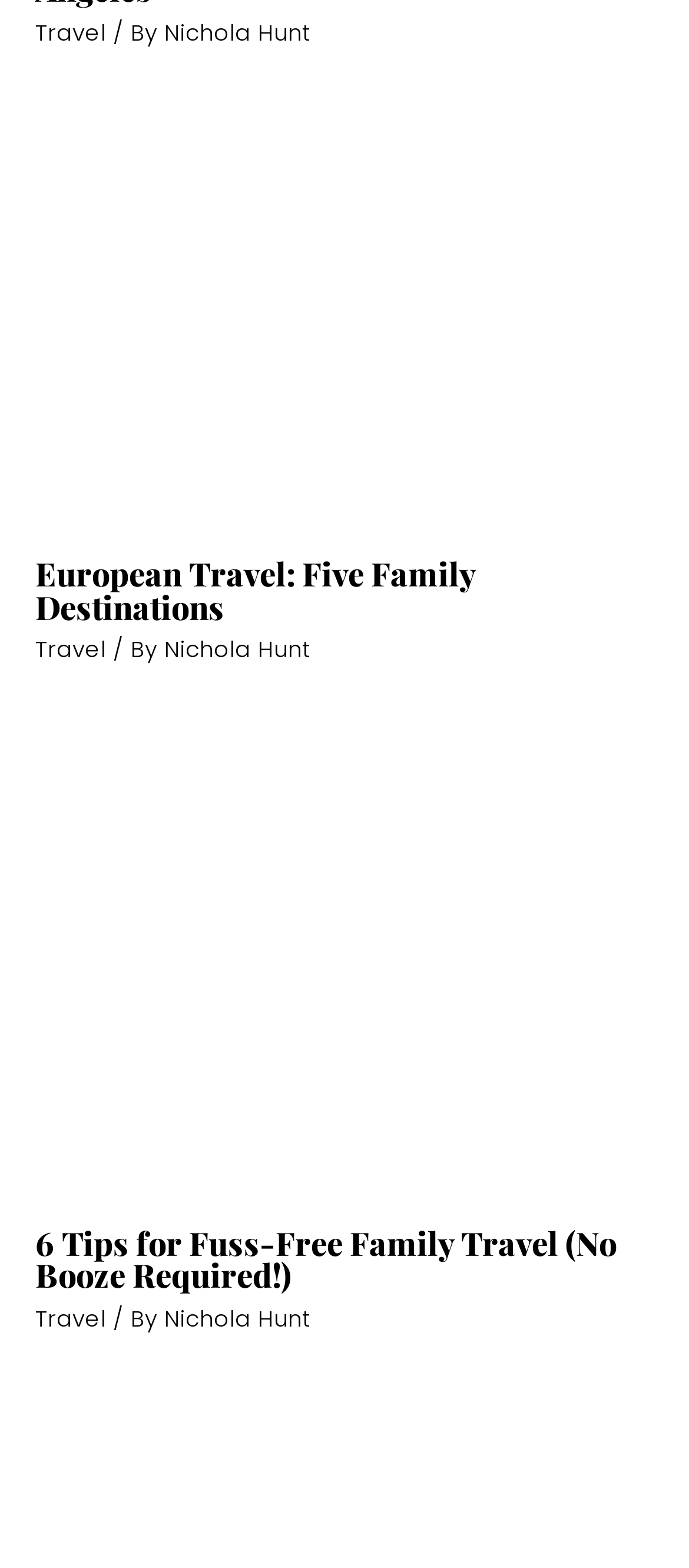Locate the bounding box coordinates of the UI element described by: "Nichola Hunt". Provide the coordinates as four float numbers between 0 and 1, formatted as [left, top, right, bottom].

[0.238, 0.831, 0.449, 0.85]